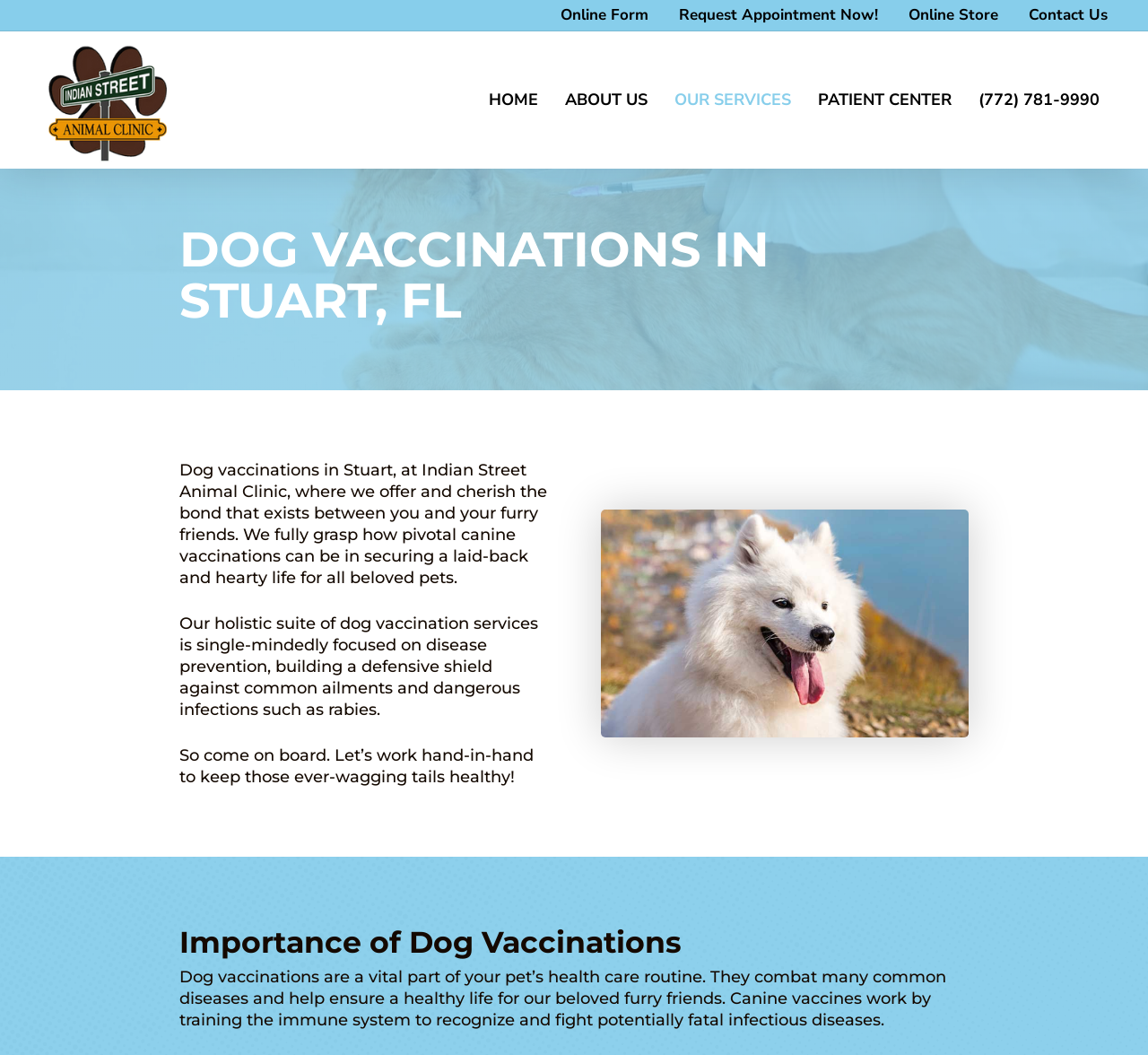What is the purpose of dog vaccinations?
Using the image, respond with a single word or phrase.

Disease prevention